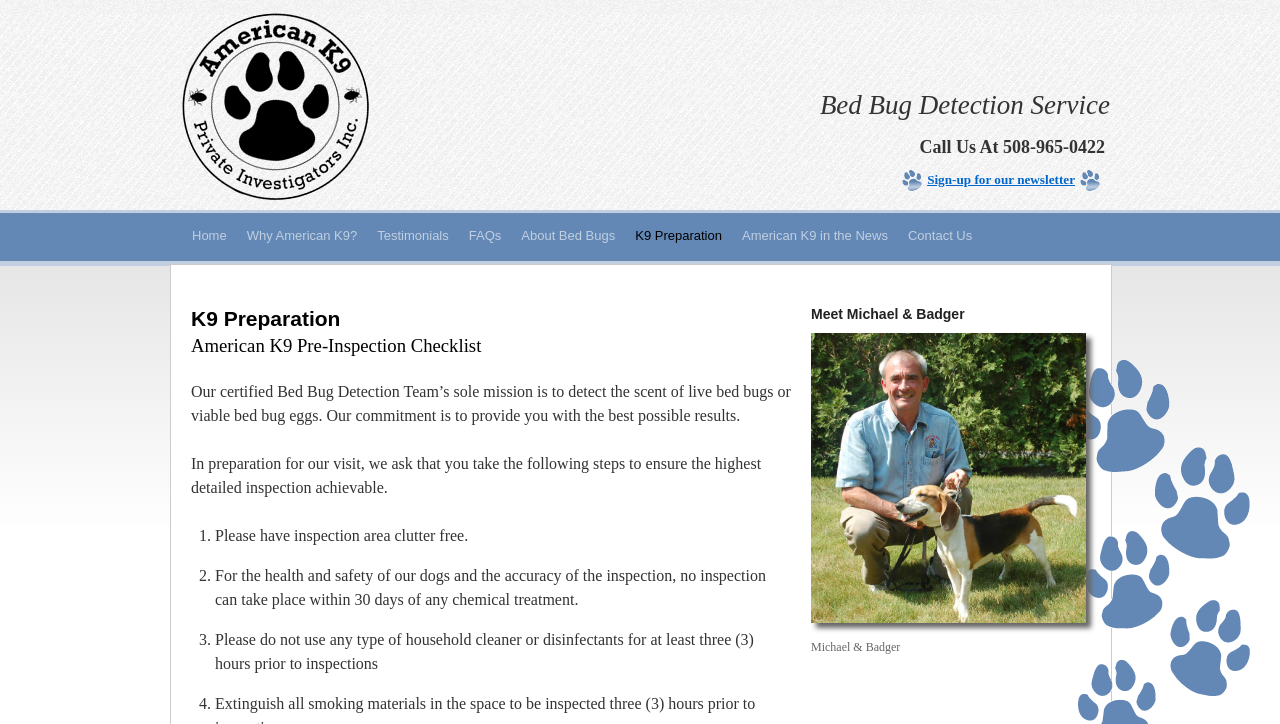Could you determine the bounding box coordinates of the clickable element to complete the instruction: "Follow Us on Facebook"? Provide the coordinates as four float numbers between 0 and 1, i.e., [left, top, right, bottom].

None